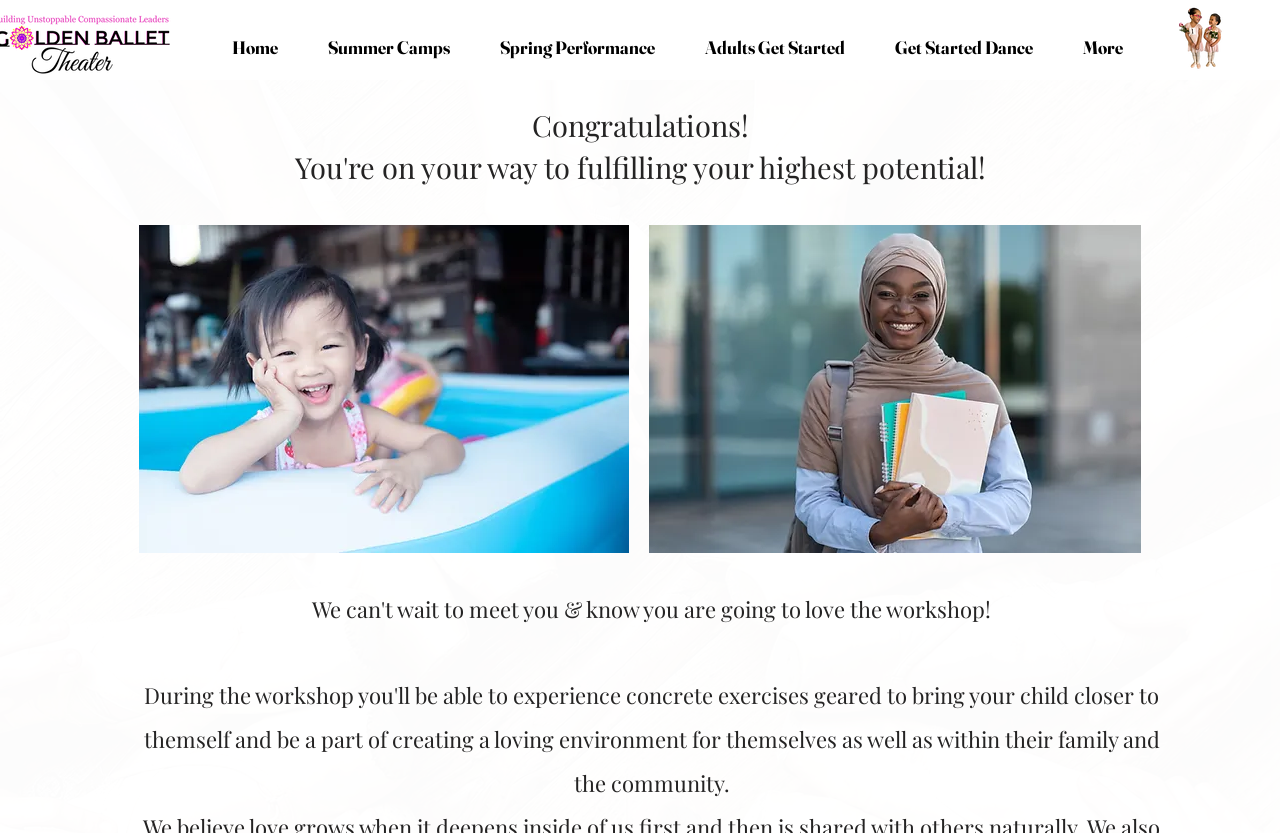Answer the following query with a single word or phrase:
What is the tone of the congratulatory message?

Encouraging